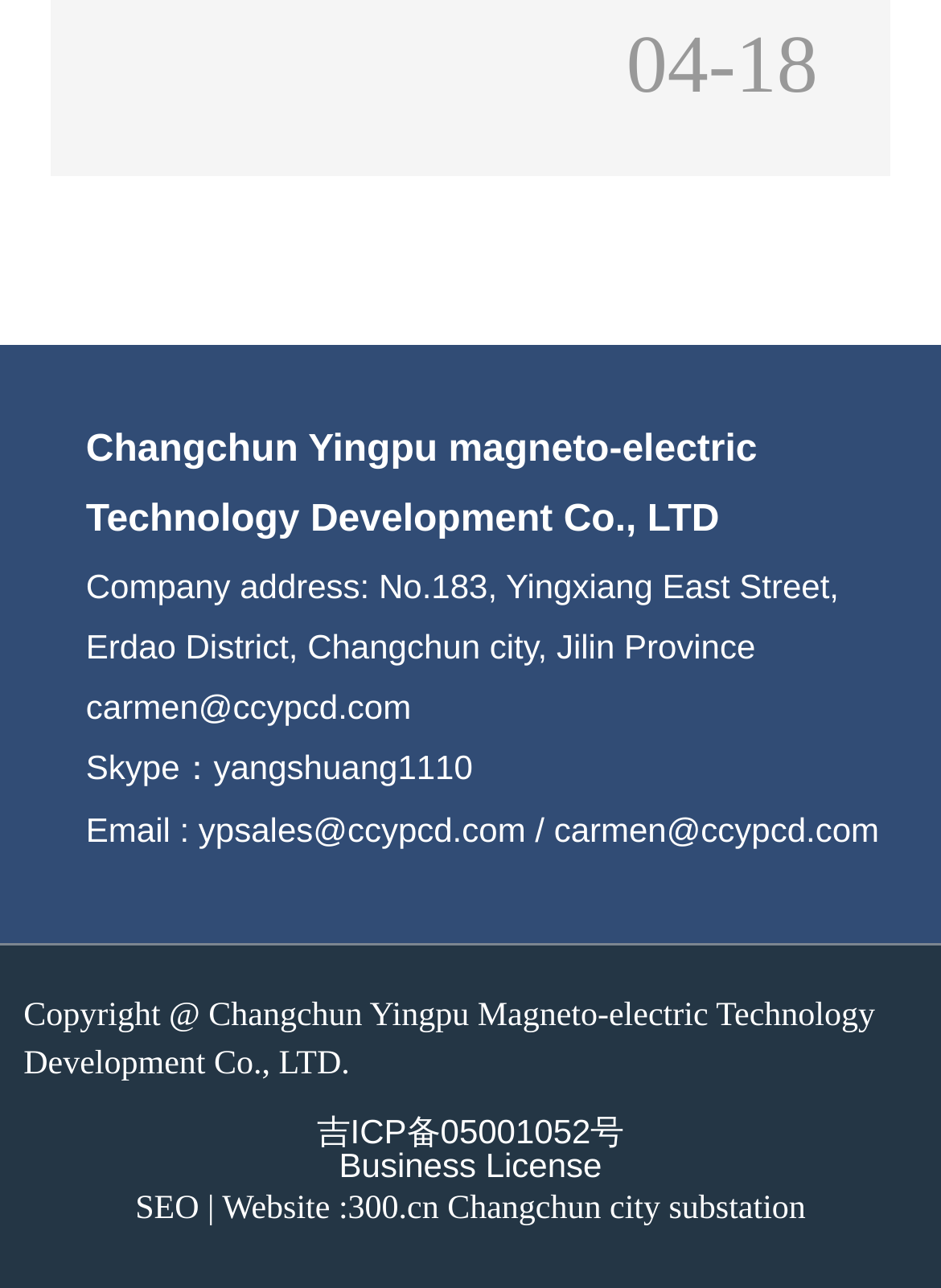Extract the bounding box coordinates for the UI element described by the text: "300.cn". The coordinates should be in the form of [left, top, right, bottom] with values between 0 and 1.

[0.37, 0.925, 0.466, 0.953]